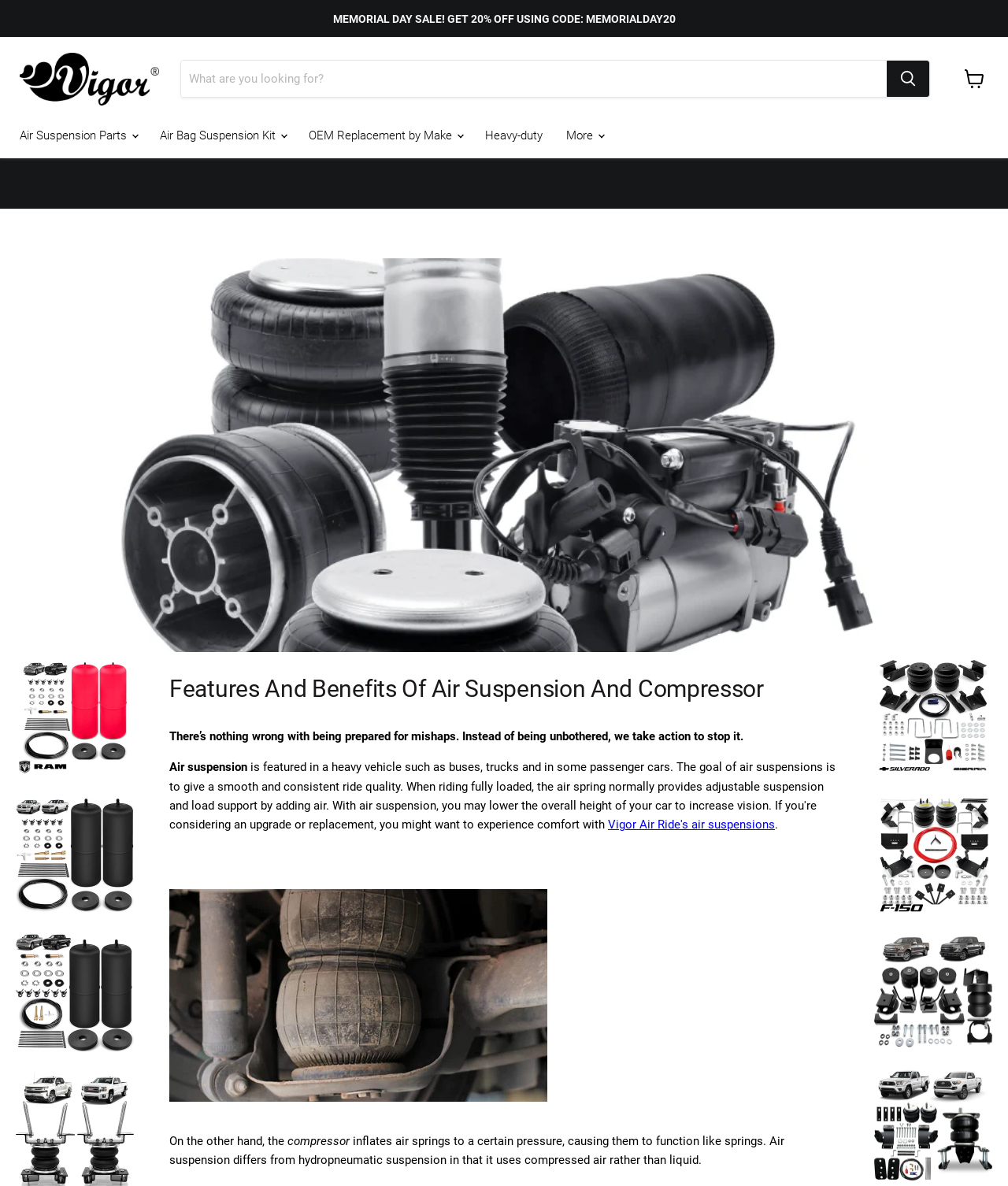What is the brand of the air suspension products featured on the webpage?
Look at the image and respond with a one-word or short-phrase answer.

Vigor Air Ride